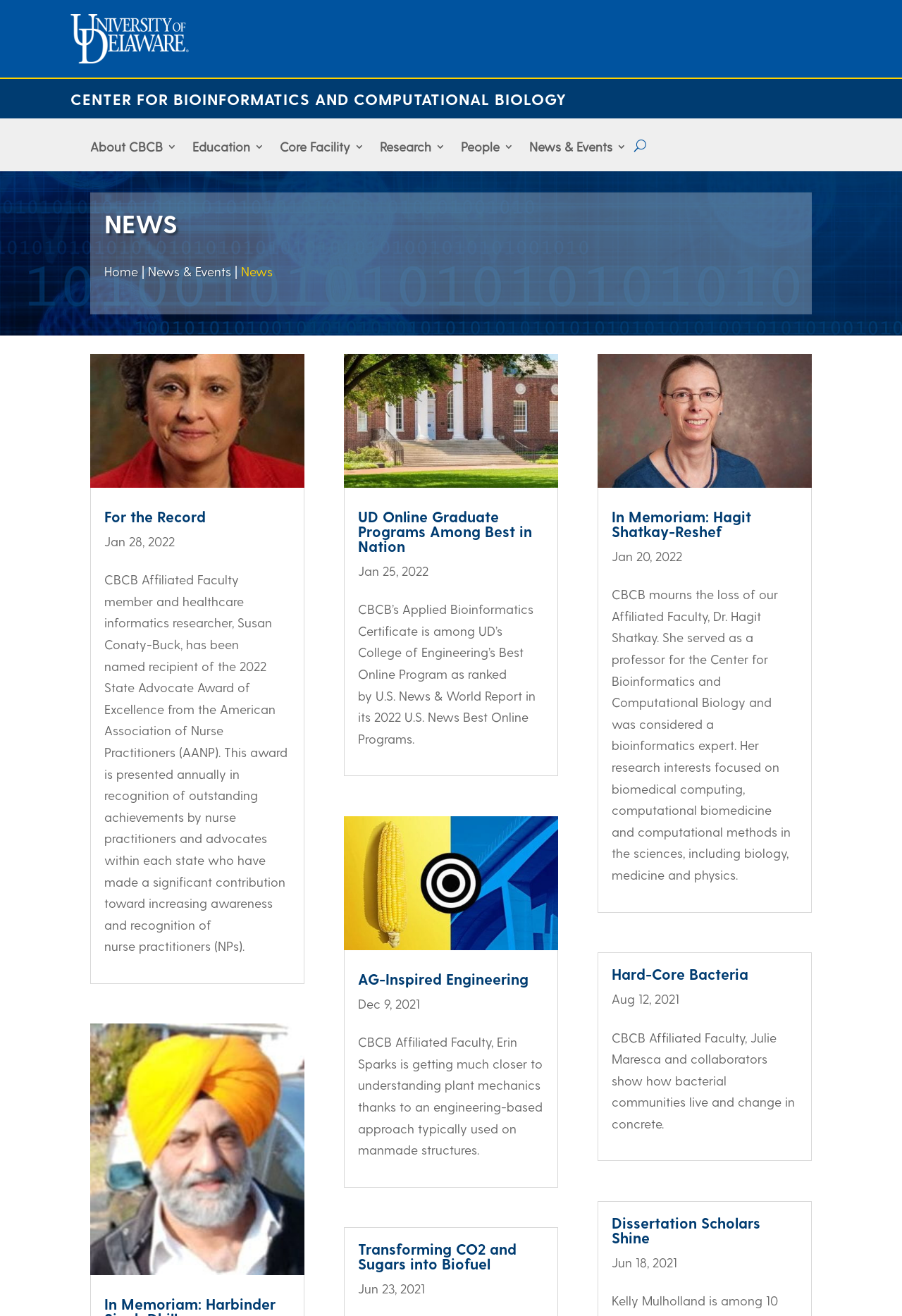Using the elements shown in the image, answer the question comprehensively: What is the date of the news article 'For the Record'?

I determined the answer by looking at the StaticText element with the text 'Jan 28, 2022' which is associated with the news article 'For the Record'.